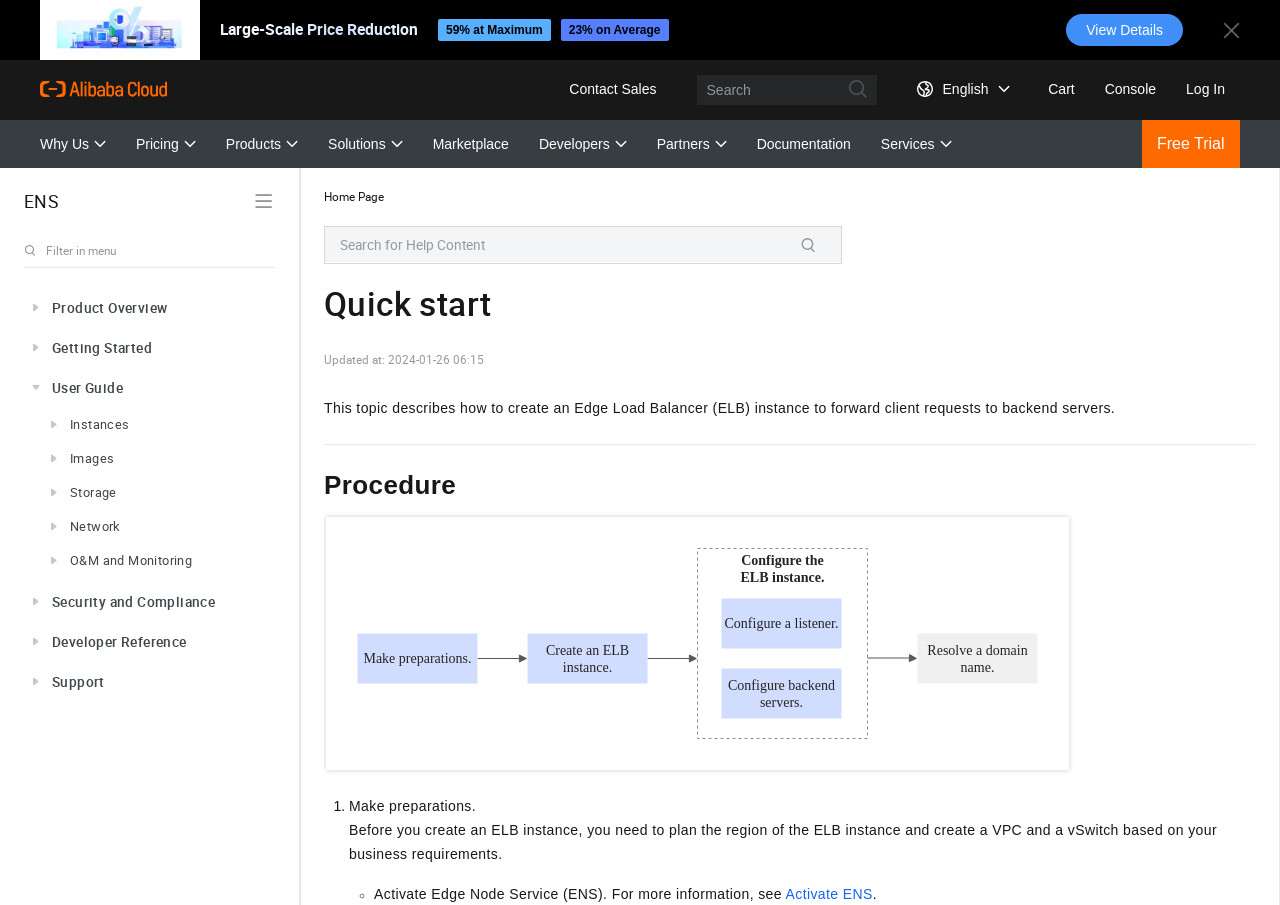Refer to the image and provide an in-depth answer to the question: 
What is the purpose of the Edge Load Balancer (ELB) instance?

I found the answer by reading the description of the webpage, which states that the topic describes how to create an Edge Load Balancer (ELB) instance to forward client requests to backend servers.